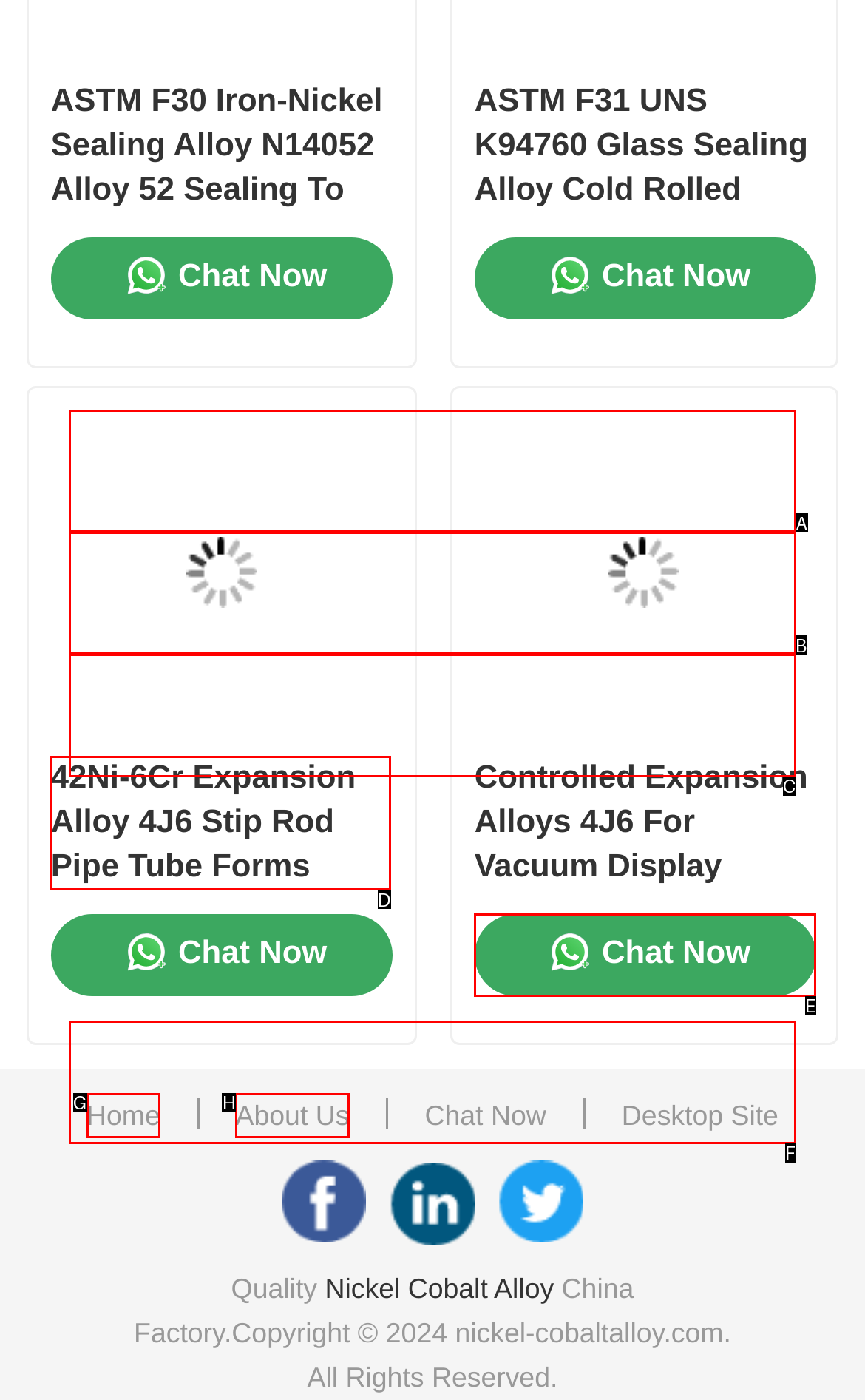Using the description: Brand, find the best-matching HTML element. Indicate your answer with the letter of the chosen option.

None